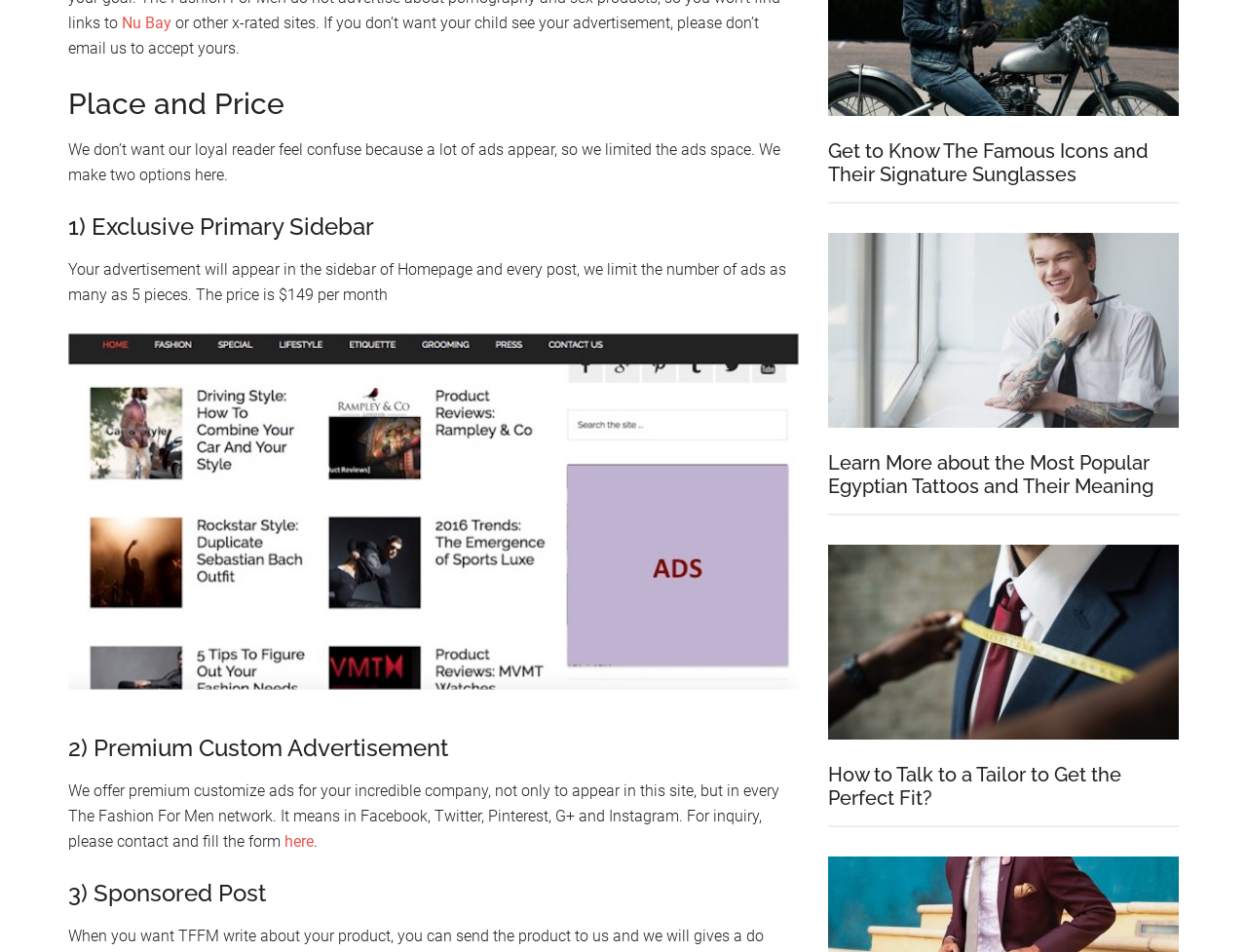Determine the coordinates of the bounding box that should be clicked to complete the instruction: "Click on 'Nu Bay'". The coordinates should be represented by four float numbers between 0 and 1: [left, top, right, bottom].

[0.098, 0.014, 0.138, 0.034]